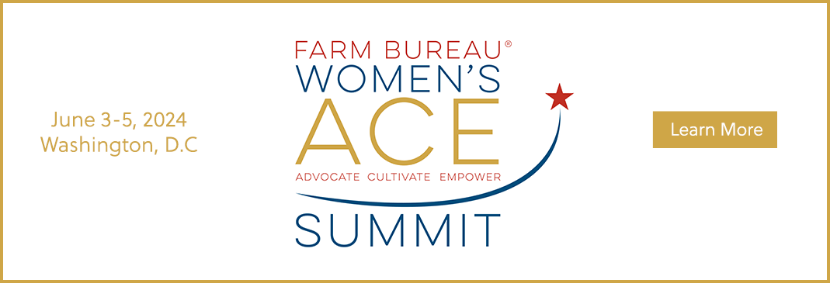Produce a meticulous caption for the image.

The image promotes the "Farm Bureau Women’s ACE Summit," scheduled for June 3-5, 2024, in Washington, D.C. This event is designed to empower women in agriculture, emphasizing advocacy, cultivation of skills, and empowerment. Accompanying the event details, a prominent "Learn More" button invites visitors to discover additional information about the summit. The logo features stylized text that highlights the initiative's mission, adorned with a red star, symbolizing inspiration and leadership in the agricultural community.